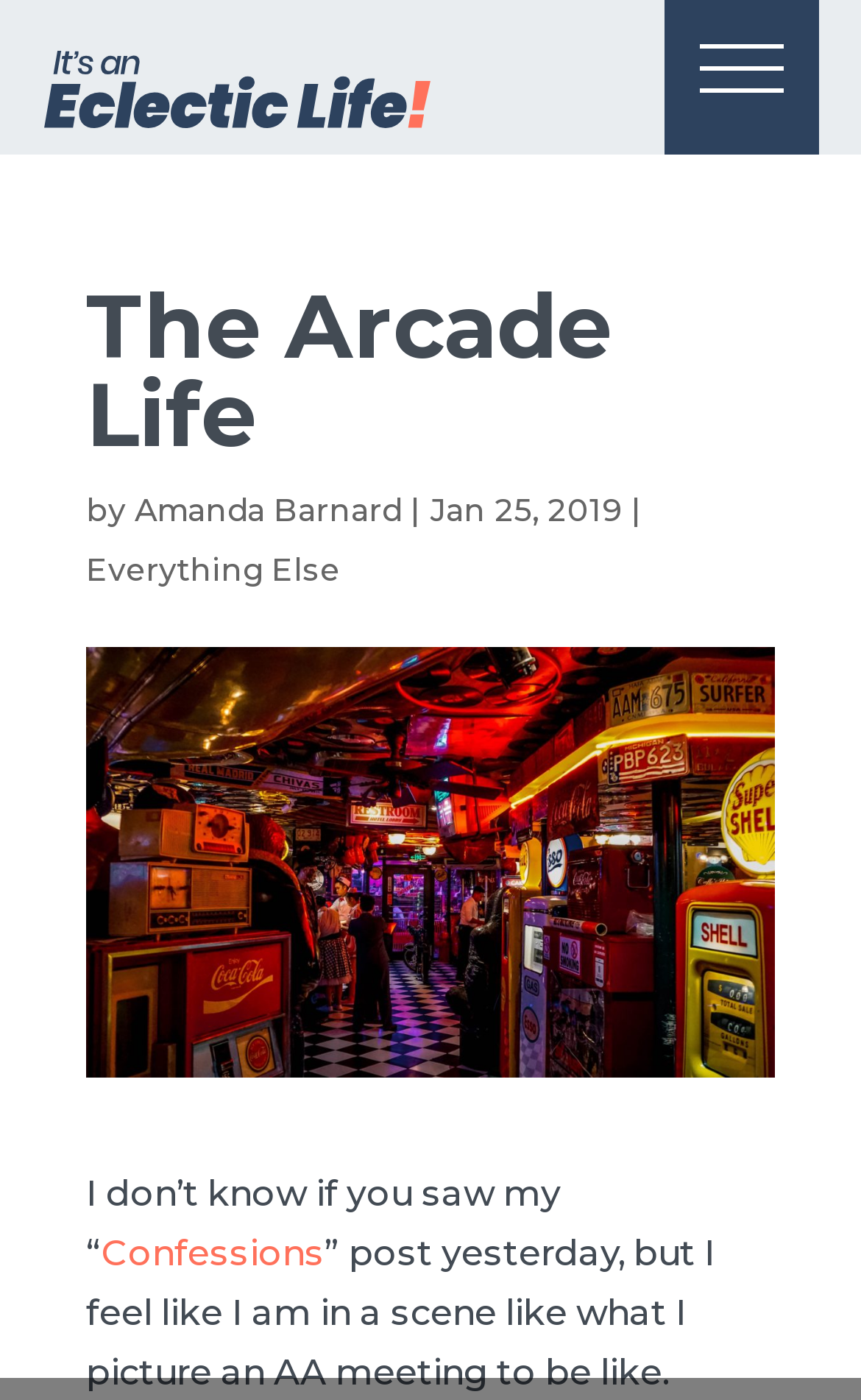What is the category of the post?
Can you give a detailed and elaborate answer to the question?

The category of the post can be found in the top section of the webpage, where it says 'Everything Else'.